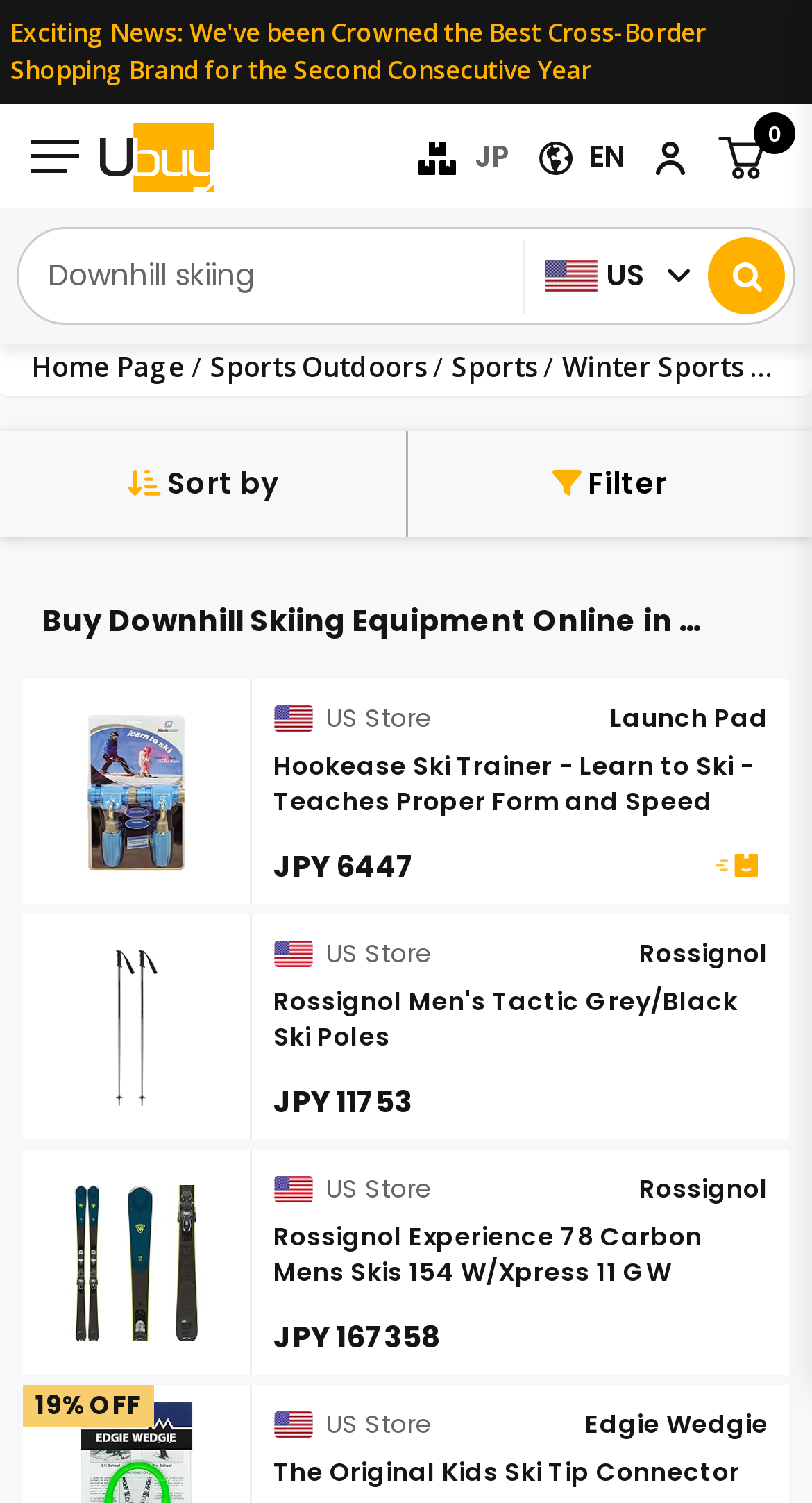Determine the main heading text of the webpage.

Buy Downhill Skiing Equipment Online in Japan